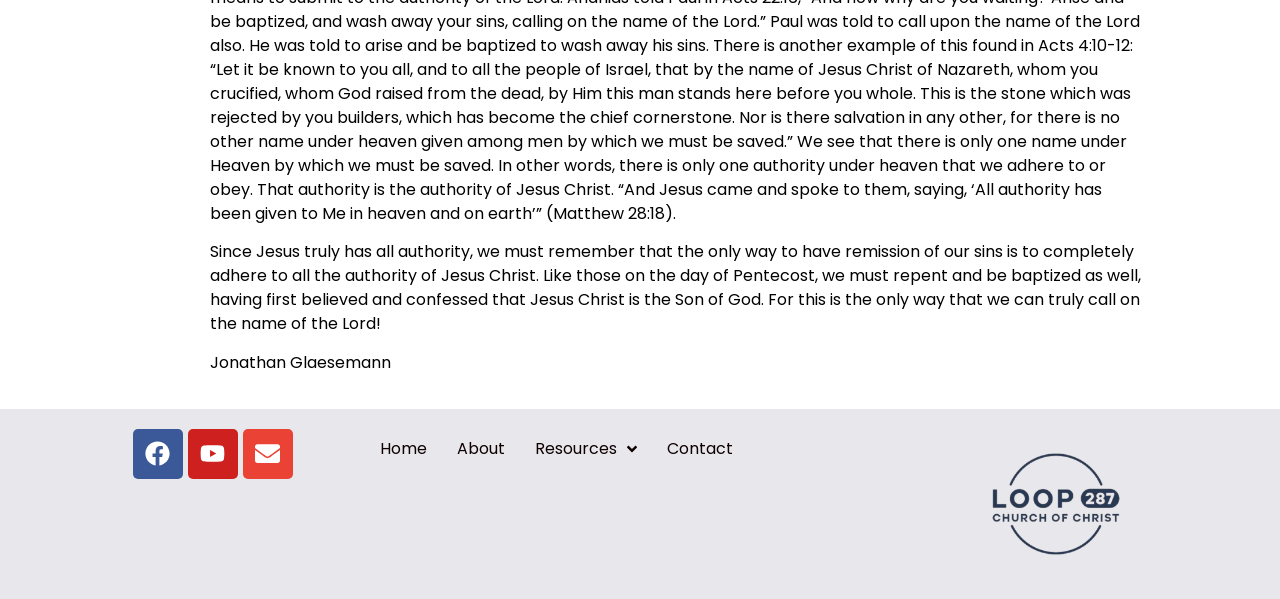Given the element description, predict the bounding box coordinates in the format (top-left x, top-left y, bottom-right x, bottom-right y). Make sure all values are between 0 and 1. Here is the element description: Envelope

[0.189, 0.716, 0.229, 0.8]